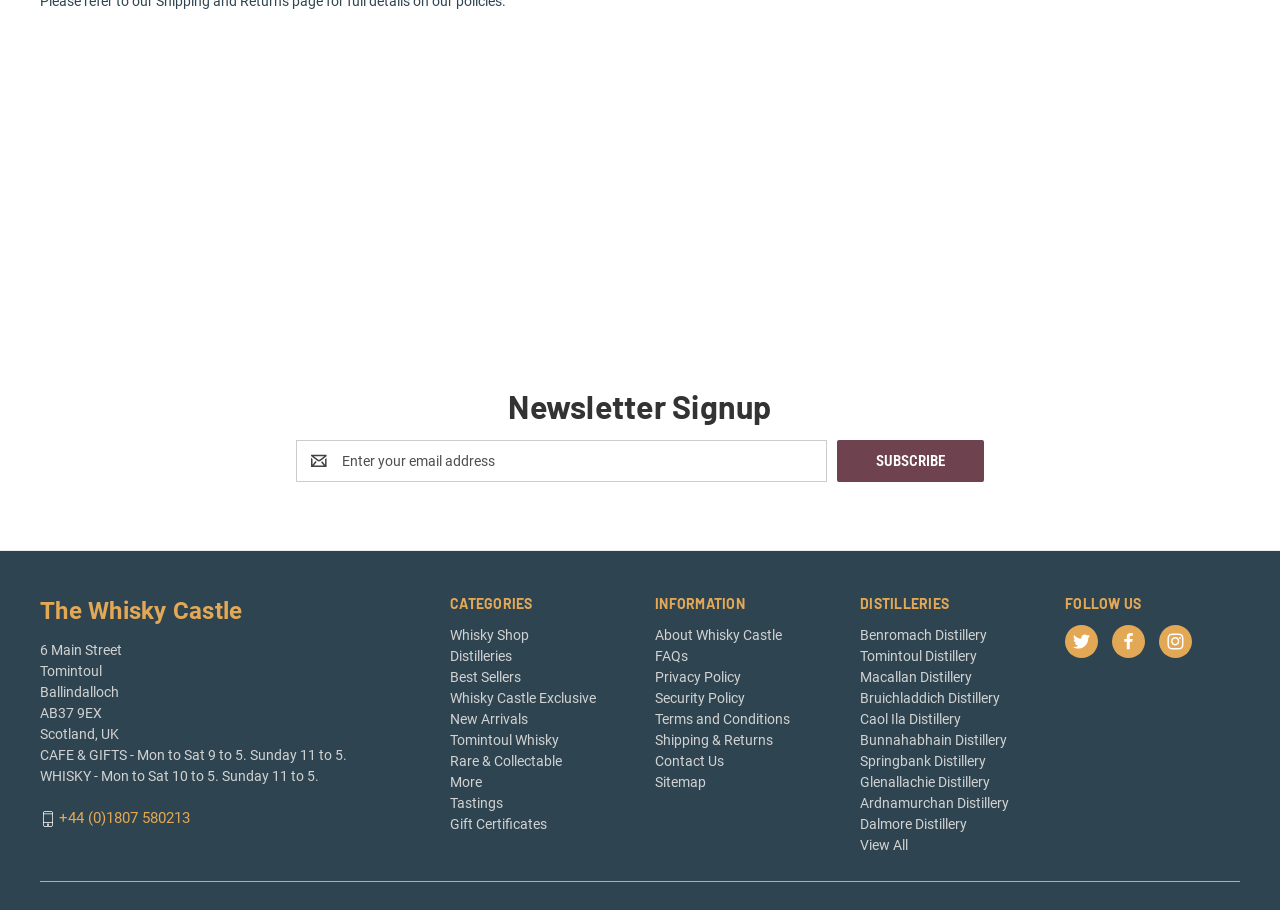Select the bounding box coordinates of the element I need to click to carry out the following instruction: "Subscribe to the newsletter".

[0.654, 0.484, 0.769, 0.53]